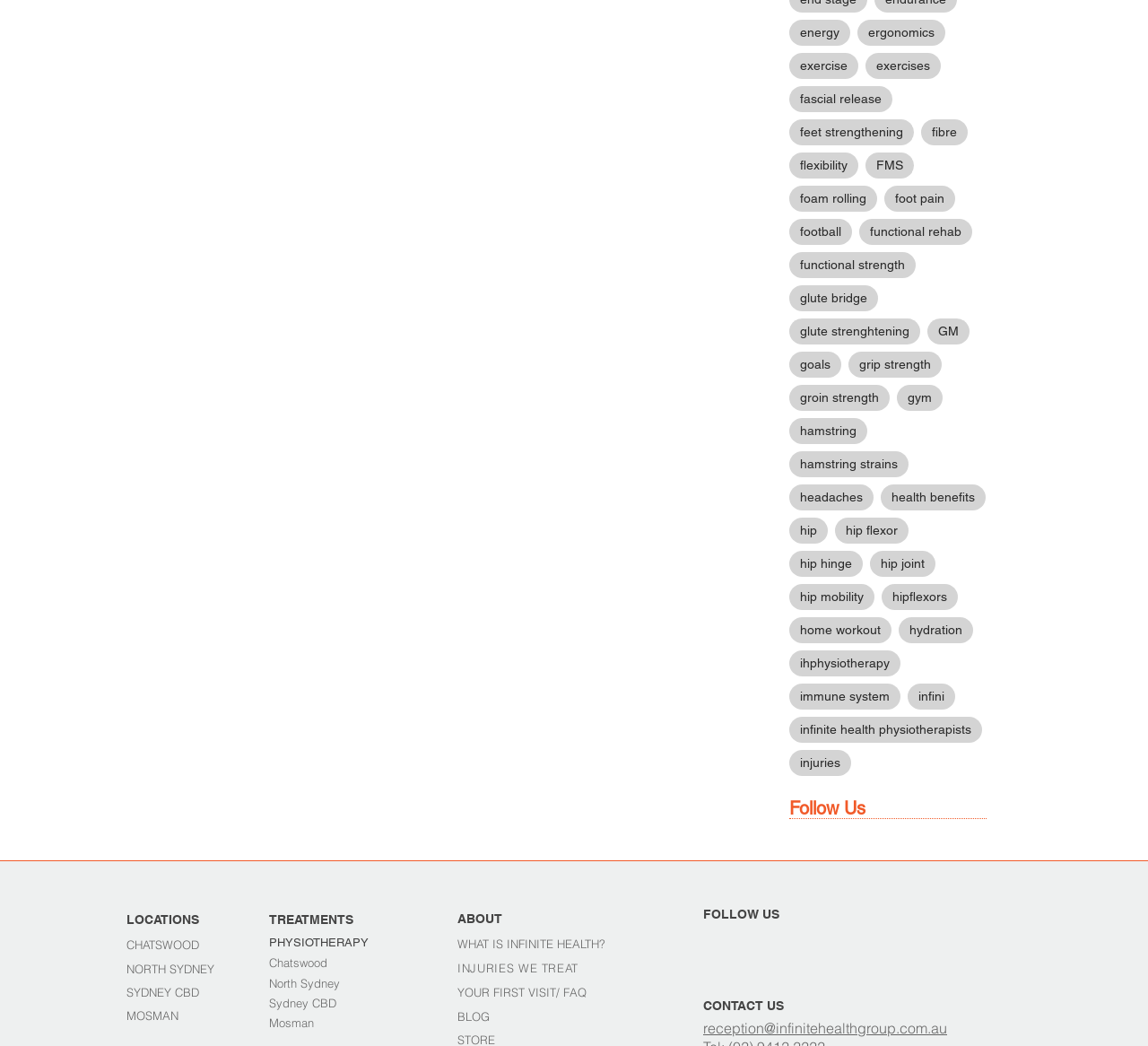Using the webpage screenshot, find the UI element described by infinite health physiotherapists. Provide the bounding box coordinates in the format (top-left x, top-left y, bottom-right x, bottom-right y), ensuring all values are floating point numbers between 0 and 1.

[0.688, 0.686, 0.855, 0.71]